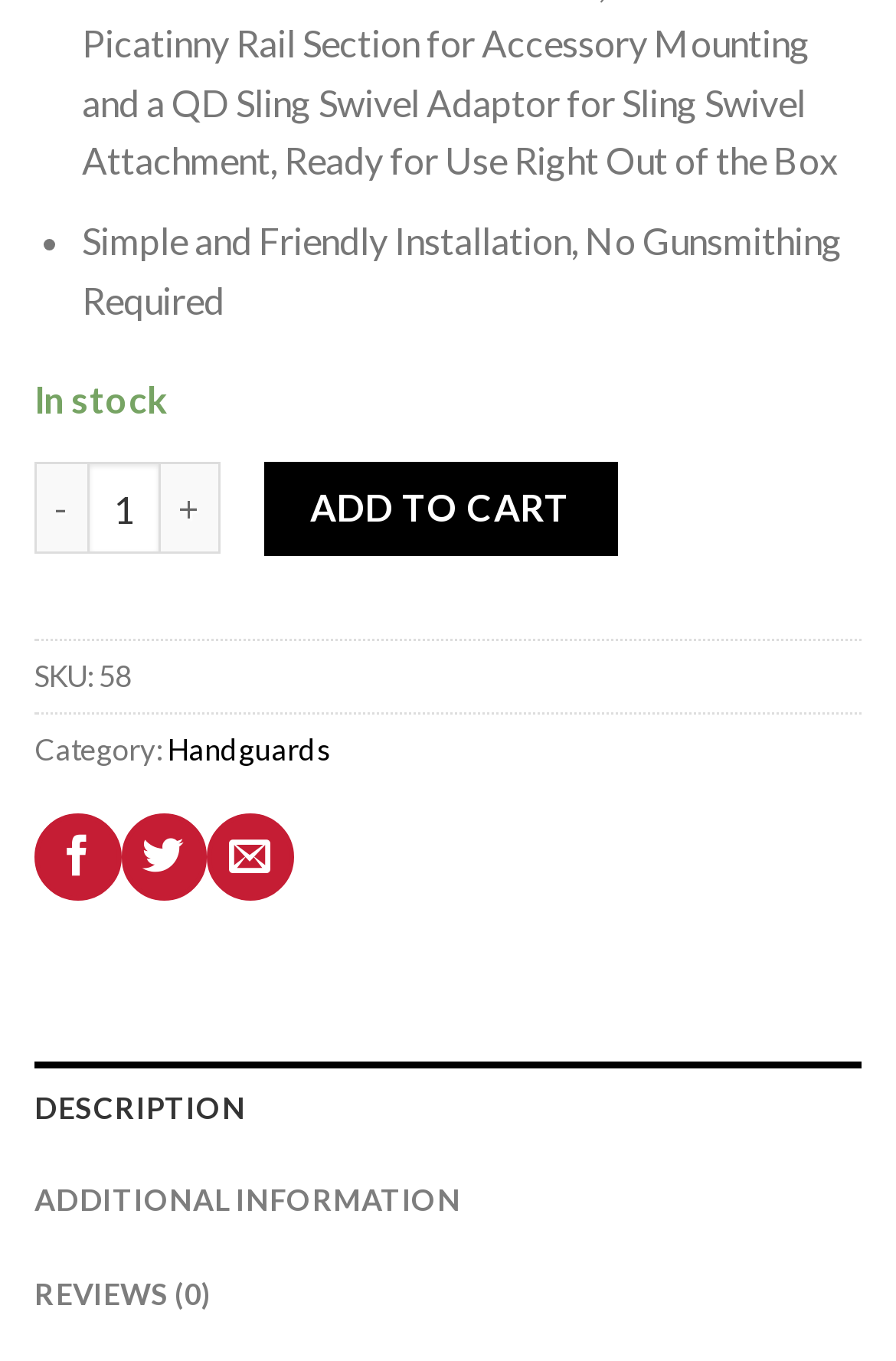Pinpoint the bounding box coordinates for the area that should be clicked to perform the following instruction: "Click the '-' button to decrease the quantity".

[0.038, 0.34, 0.097, 0.407]